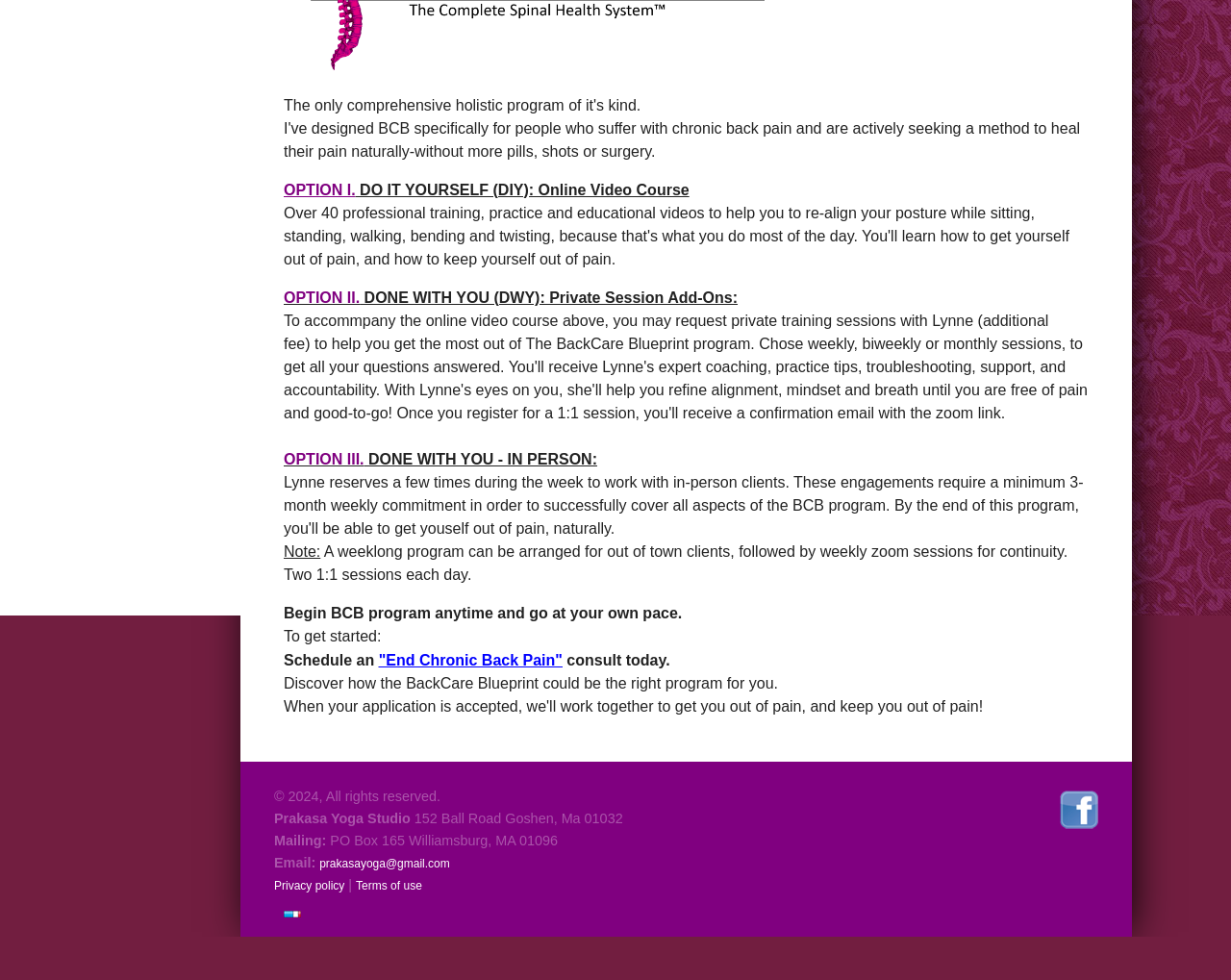Please determine the bounding box coordinates for the UI element described as: "Yet Another NFT Copyright Failure".

None